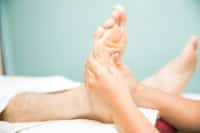Refer to the screenshot and give an in-depth answer to this question: What is the context of the massage?

The hands applying pressure to the foot indicate a therapeutic context, possibly related to addressing pain or discomfort. This image aligns with discussions around common foot issues, such as arch pain or flat feet, emphasizing the importance of proper foot care.